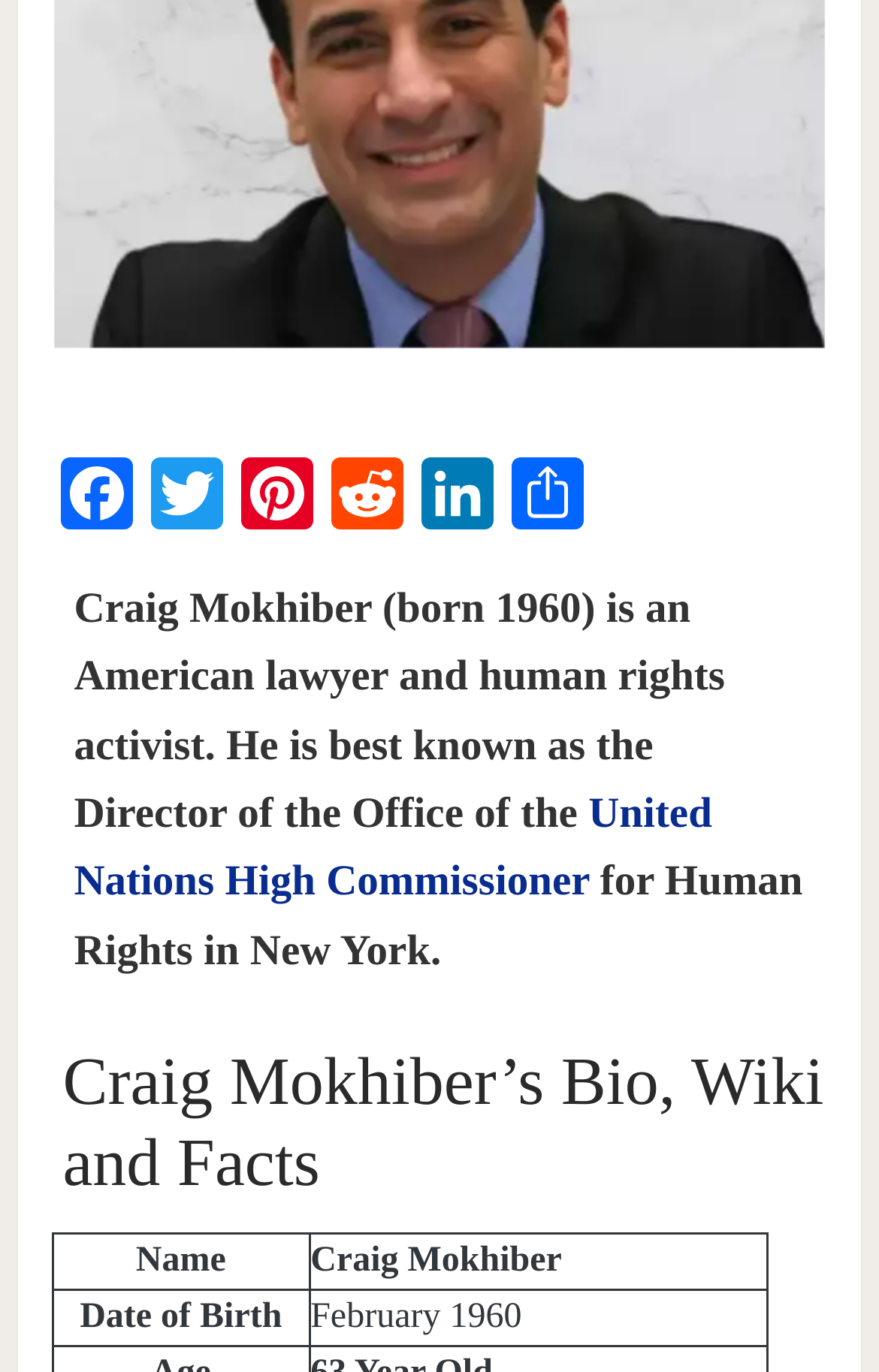Extract the bounding box coordinates for the HTML element that matches this description: "Share". The coordinates should be four float numbers between 0 and 1, i.e., [left, top, right, bottom].

[0.571, 0.333, 0.674, 0.394]